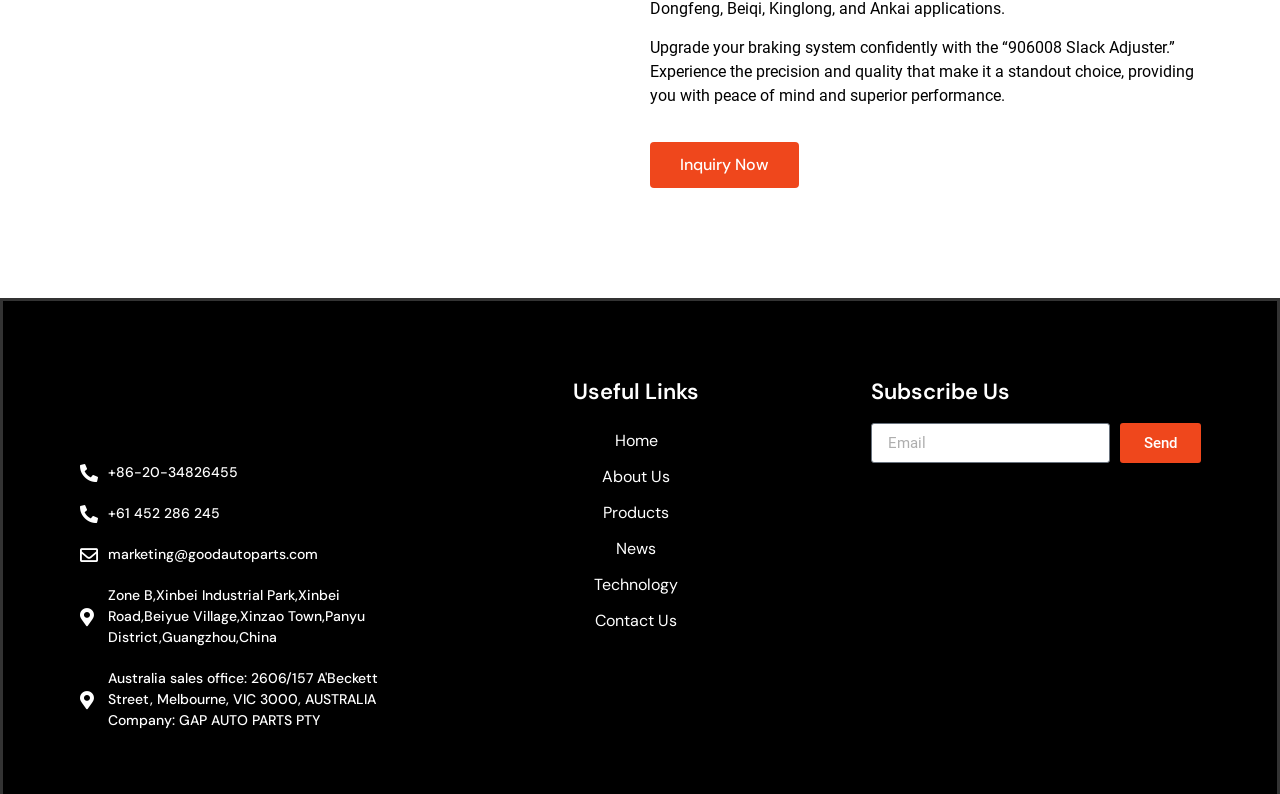Determine the bounding box for the described HTML element: "Contact Us". Ensure the coordinates are four float numbers between 0 and 1 in the format [left, top, right, bottom].

[0.33, 0.76, 0.665, 0.805]